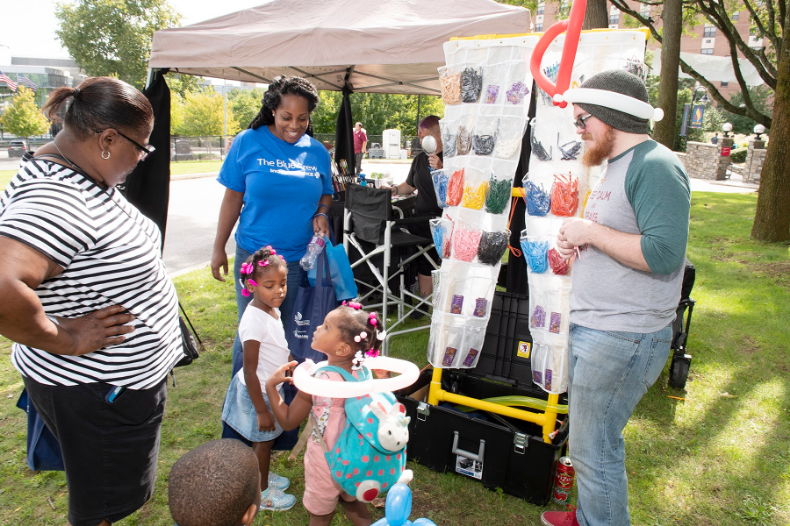Describe the important features and context of the image with as much detail as possible.

At the 2018 PCOM Wellness Fest, a vibrant community event, a group of lively individuals is captured engaging with one another under a large tent. The scene features two children, one wearing a bright pink container on her head as a playful accessory, while another child holds a colorful unicorn backpack. Both children are interacting with a friendly bearded man who is showcasing an array of colorful items displayed on a stand. The individuals present, including a woman in a blue shirt and another in a black and white striped top, demonstrate the spirit of community and fun that defines the wellness festival. The backdrop includes greenery, enhancing the atmosphere of a joyful and health-conscious event. This gathering promotes health and wellness through engaging activities and community support, highlighting the importance of such events in enhancing local well-being.